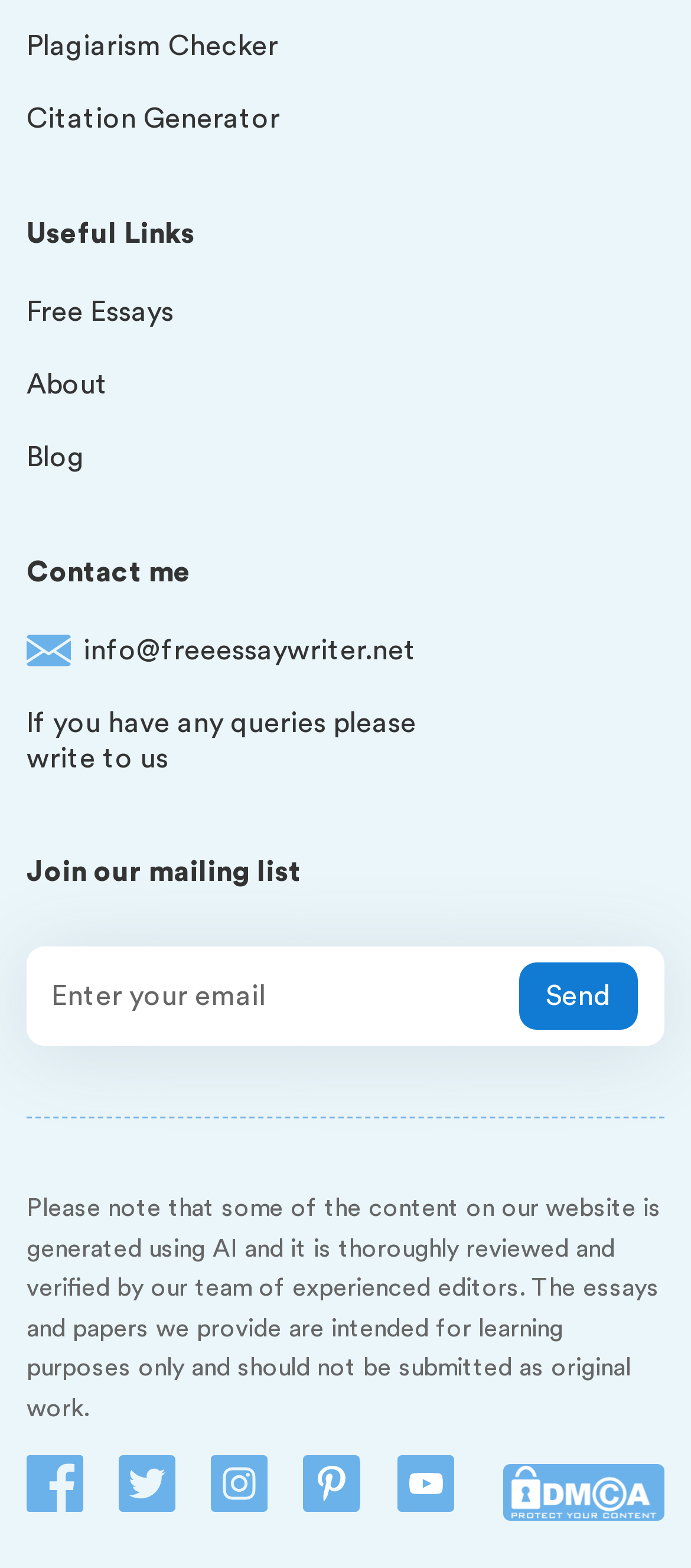Can you provide the bounding box coordinates for the element that should be clicked to implement the instruction: "Generate a citation"?

[0.038, 0.065, 0.405, 0.093]